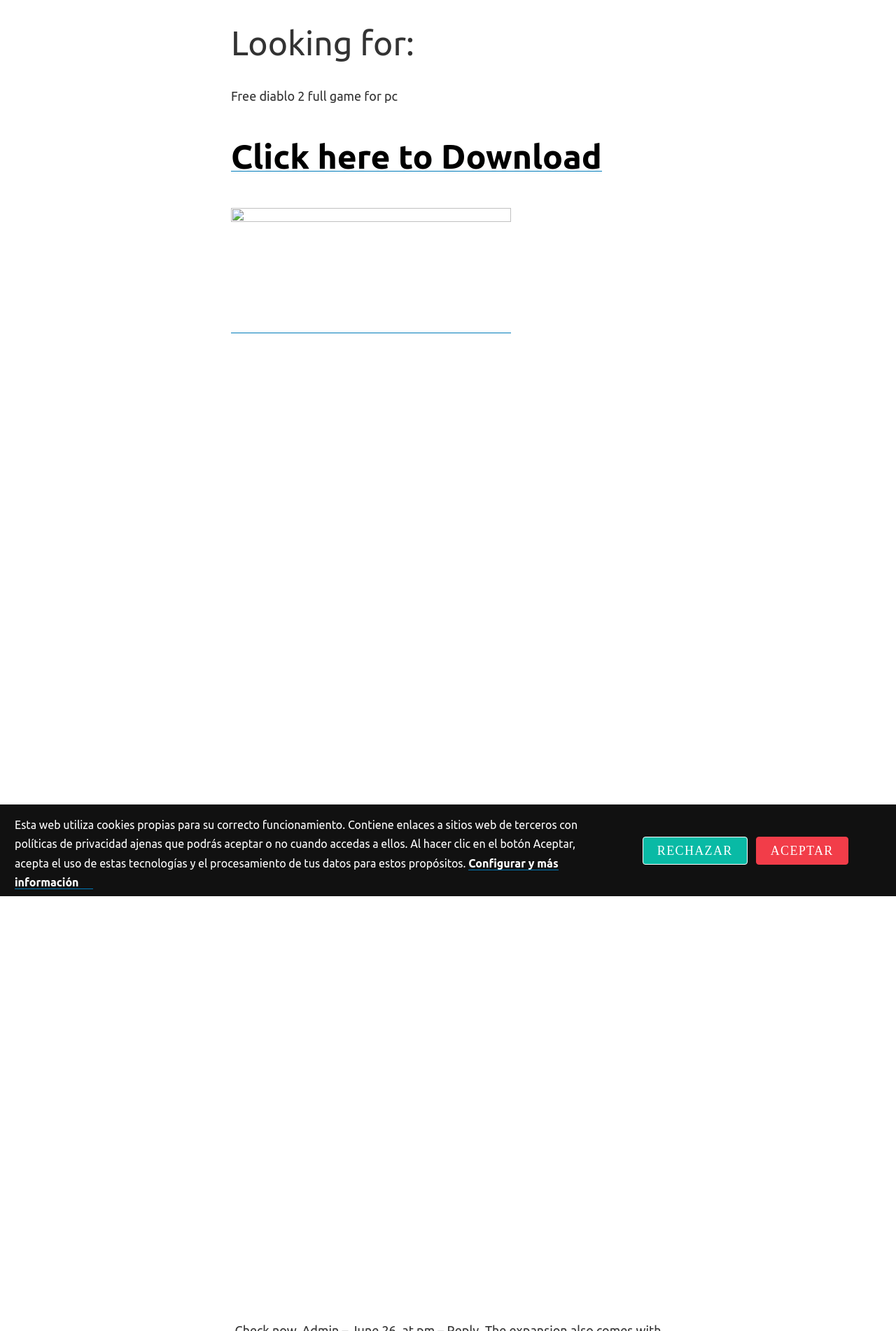Convey a detailed summary of the webpage, mentioning all key elements.

The webpage appears to be a download page for the game Diablo 2. At the top, there is a heading that reads "Looking for:" followed by the text "Free diablo 2 full game for pc" and a link that says "Click here to Download". Below this, there is an image with a link. 

On the right side of the page, there are multiple non-descriptive text elements, likely used for spacing or formatting purposes. 

At the bottom of the page, there is a notice about the website's use of cookies, which includes a paragraph of text explaining the website's privacy policy. Below this notice, there are two buttons, "RECHAZAR" (Reject) and "ACEPTAR" (Accept), and a link that says "Configurar y más información" (Configure and more information).